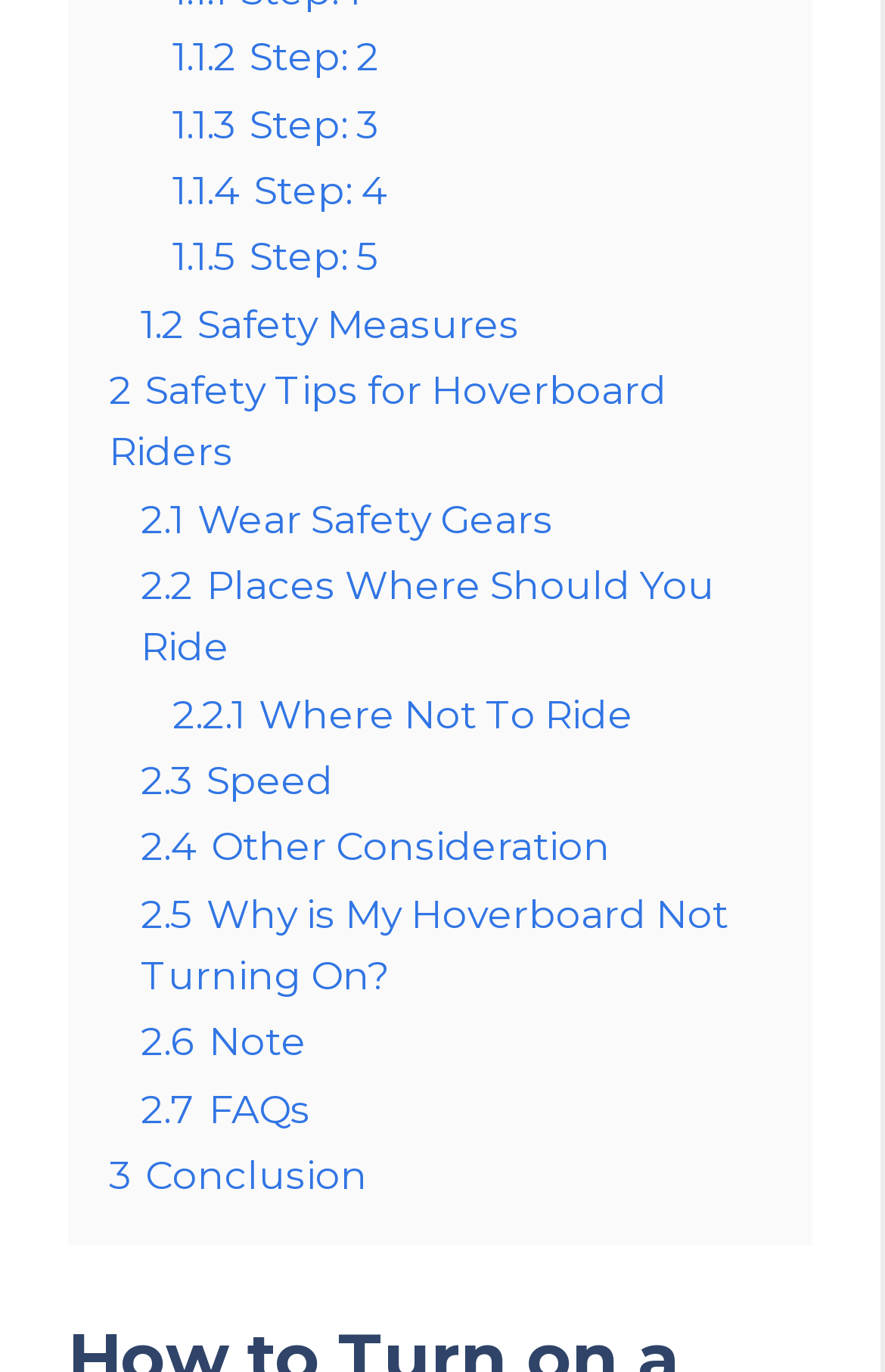Given the element description, predict the bounding box coordinates in the format (top-left x, top-left y, bottom-right x, bottom-right y). Make sure all values are between 0 and 1. Here is the element description: 2.1 Wear Safety Gears

[0.159, 0.36, 0.626, 0.395]